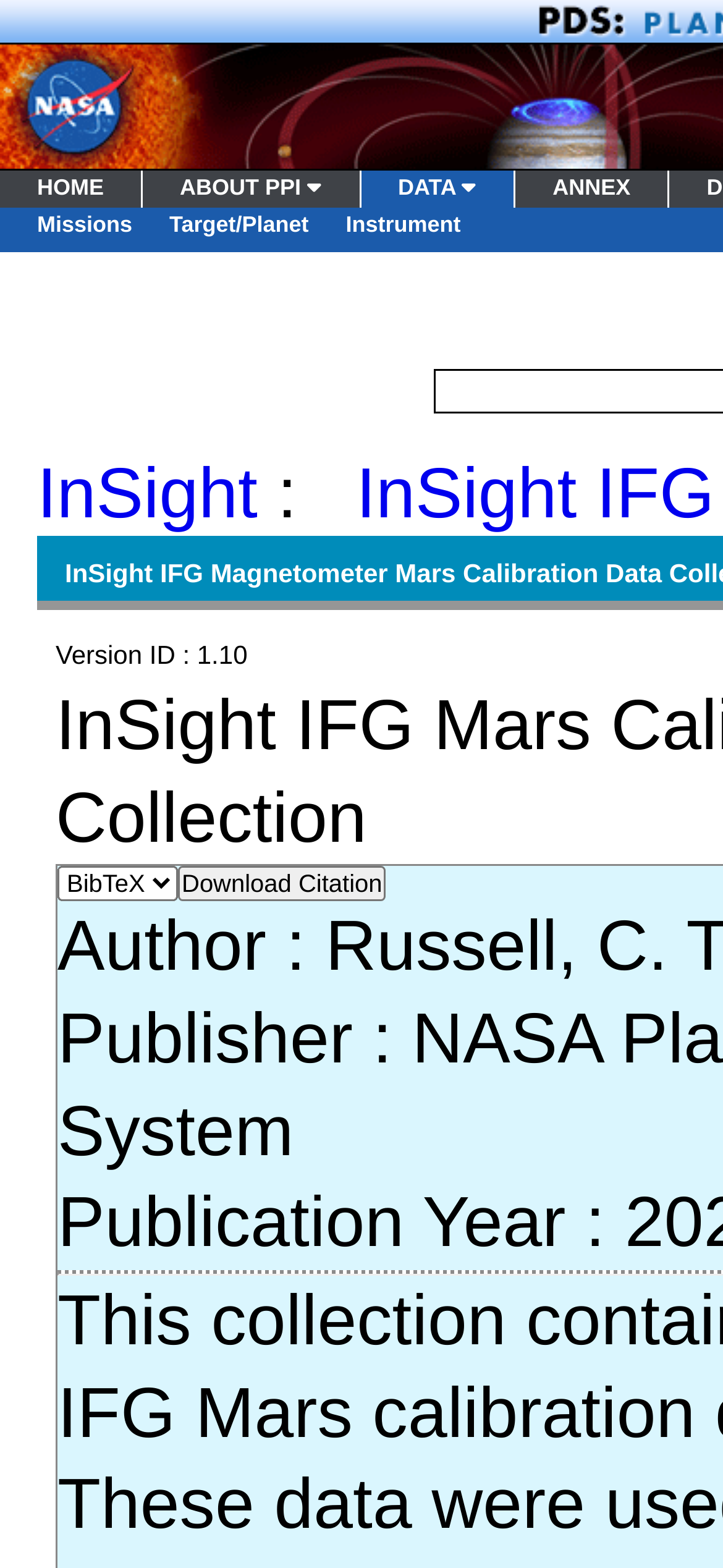Use a single word or phrase to answer the question: 
What is the instrument mentioned on the webpage?

InSight